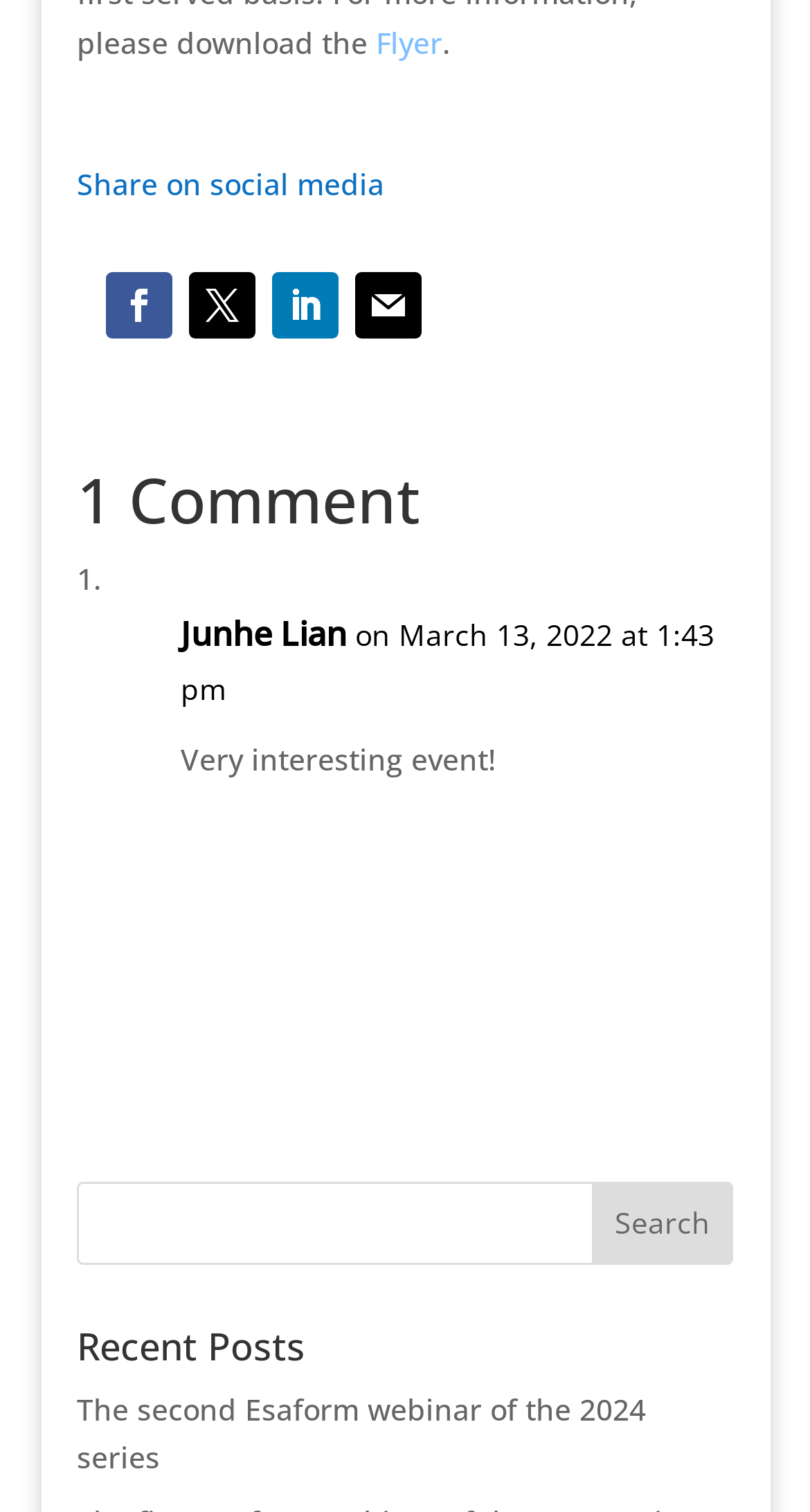Find the bounding box coordinates for the element that must be clicked to complete the instruction: "Share on social media". The coordinates should be four float numbers between 0 and 1, indicated as [left, top, right, bottom].

[0.095, 0.108, 0.474, 0.134]